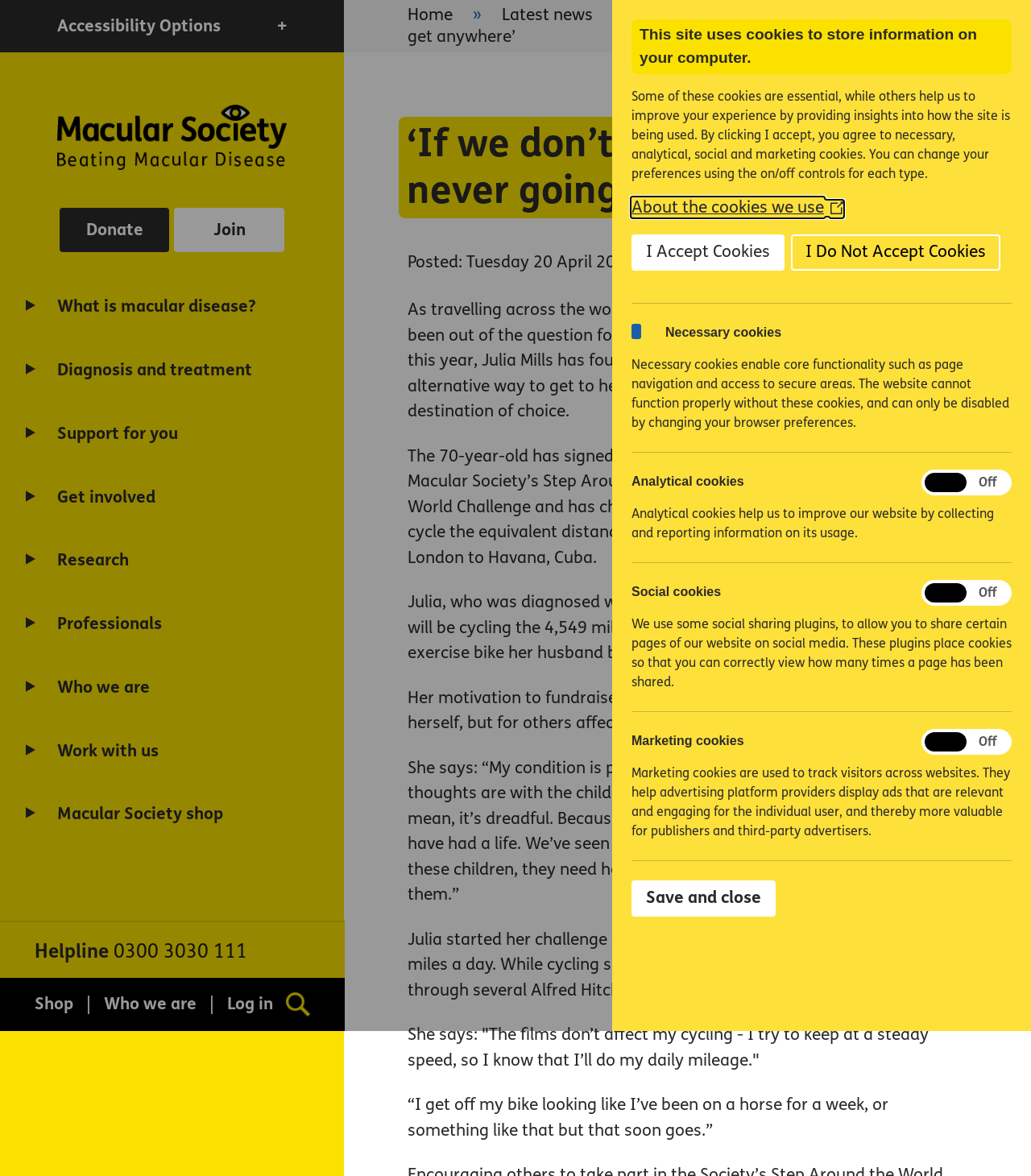Please identify the bounding box coordinates of the element's region that should be clicked to execute the following instruction: "Click the Join button". The bounding box coordinates must be four float numbers between 0 and 1, i.e., [left, top, right, bottom].

[0.169, 0.177, 0.276, 0.214]